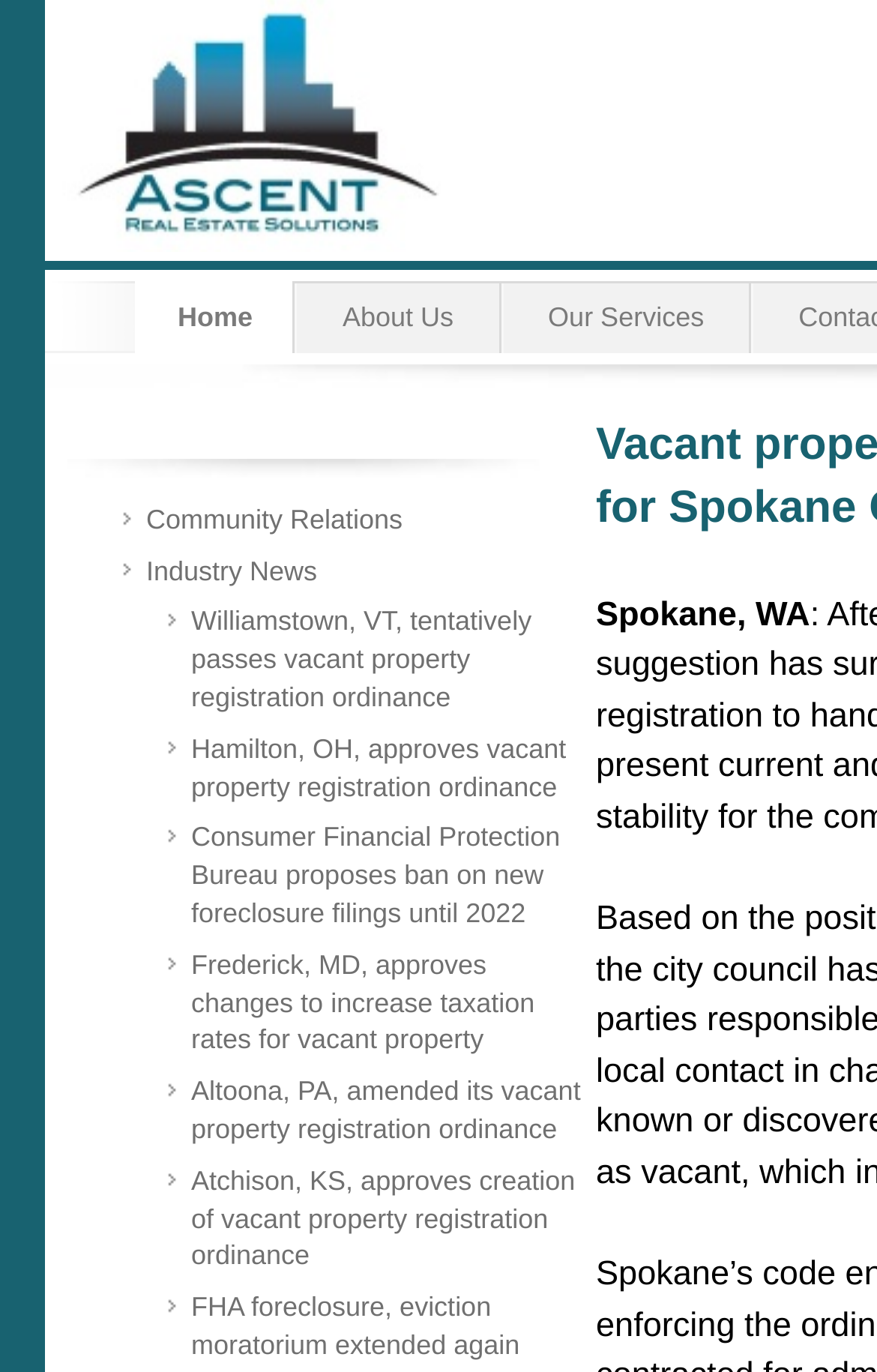Determine the bounding box for the UI element that matches this description: "Home".

[0.154, 0.205, 0.337, 0.257]